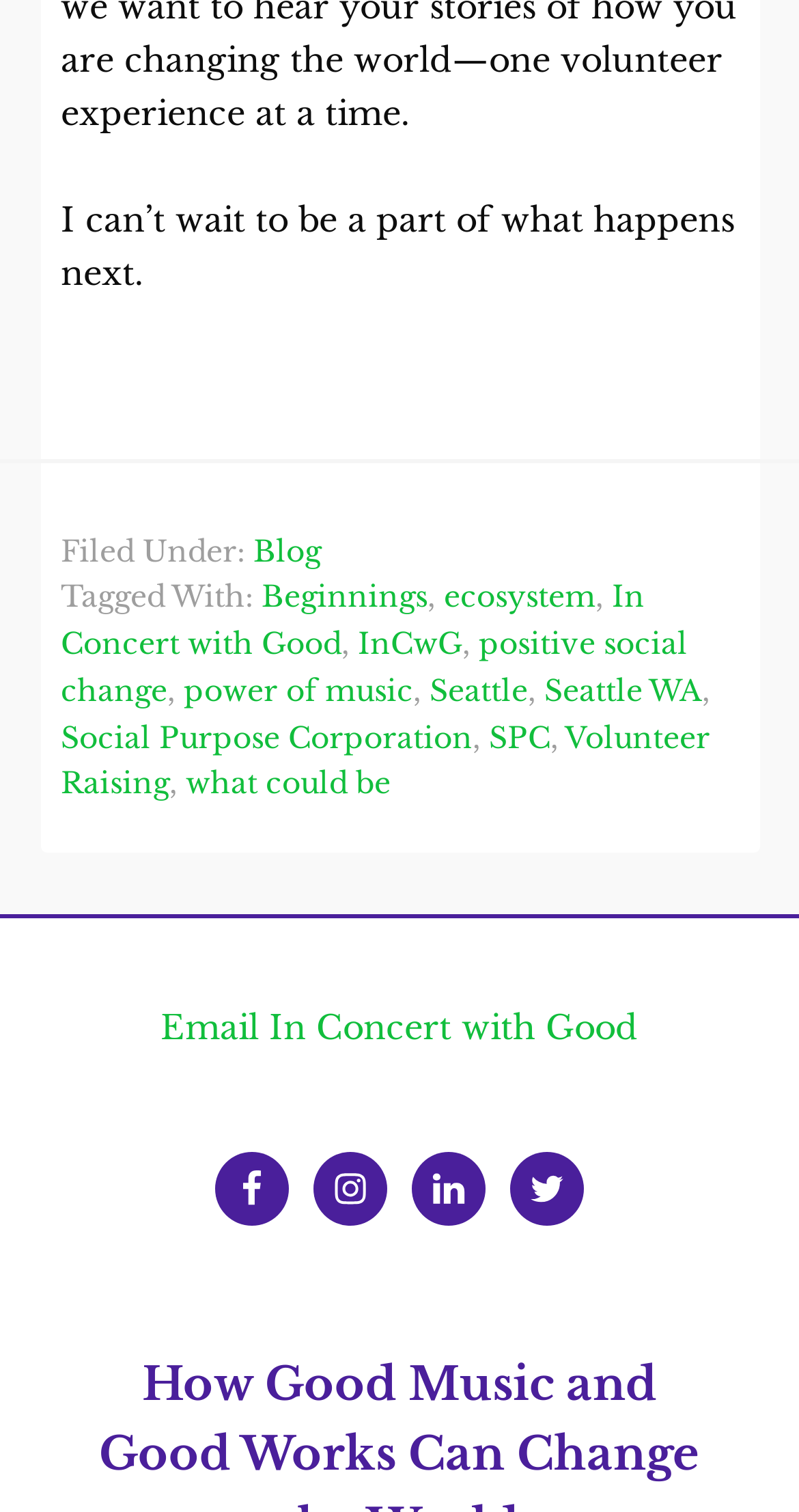Determine the bounding box coordinates for the area that should be clicked to carry out the following instruction: "Follow on Facebook".

[0.269, 0.761, 0.361, 0.81]